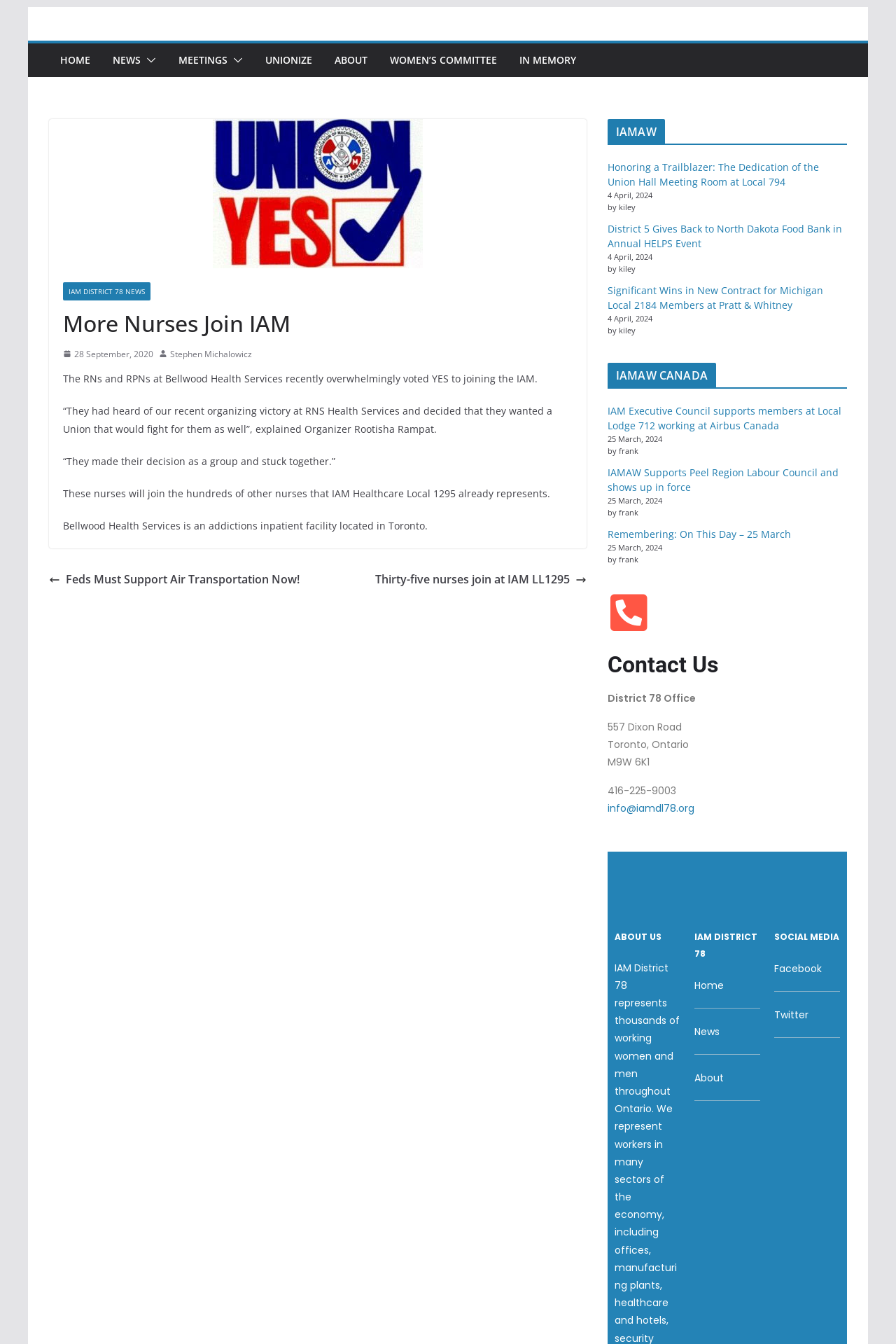Locate the bounding box coordinates of the clickable area to execute the instruction: "Read about More Nurses Join IAM". Provide the coordinates as four float numbers between 0 and 1, represented as [left, top, right, bottom].

[0.07, 0.23, 0.639, 0.251]